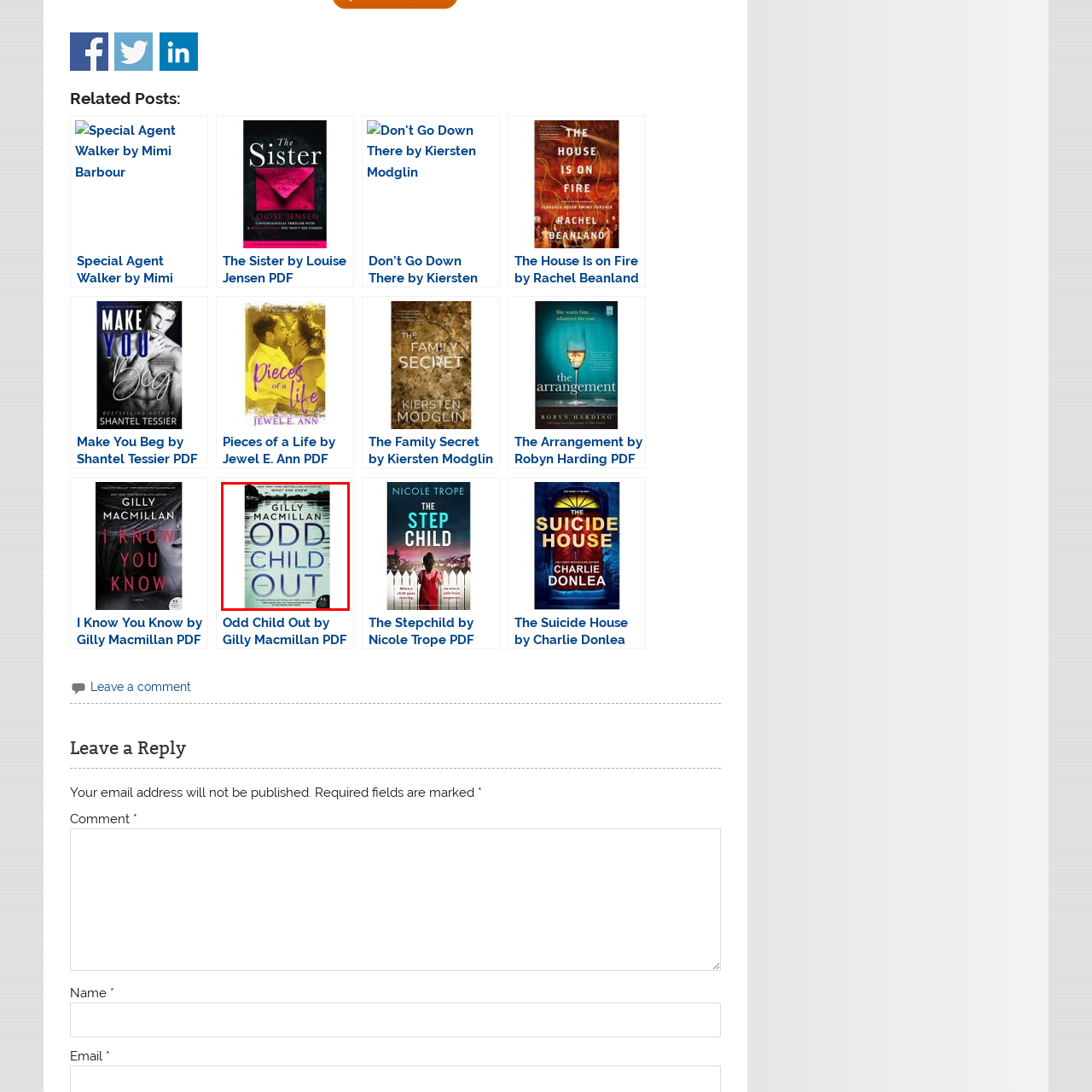Observe the image framed by the red bounding box and present a detailed answer to the following question, relying on the visual data provided: What is hinted at by the water scene?

The question asks about what is hinted at by the water scene in the background of the book cover. According to the caption, the serene and reflective water scene hints at themes of mystery and emotional depth central to the story.